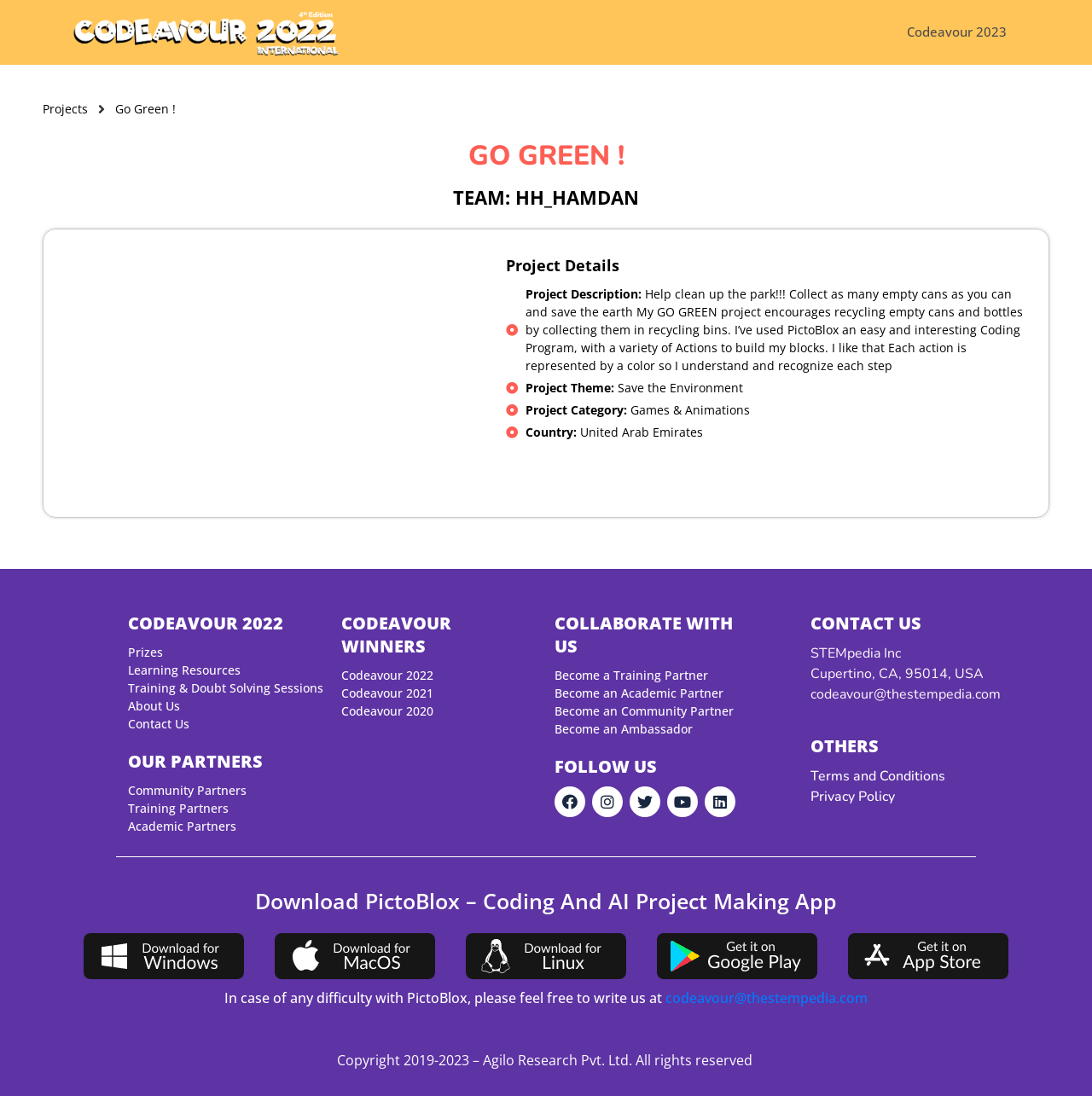Can you look at the image and give a comprehensive answer to the question:
What is the country of the project creator?

I looked for the country information on the webpage and found it in the project details section. The country of the project creator is 'United Arab Emirates' as stated in the static text 'Country: United Arab Emirates'.